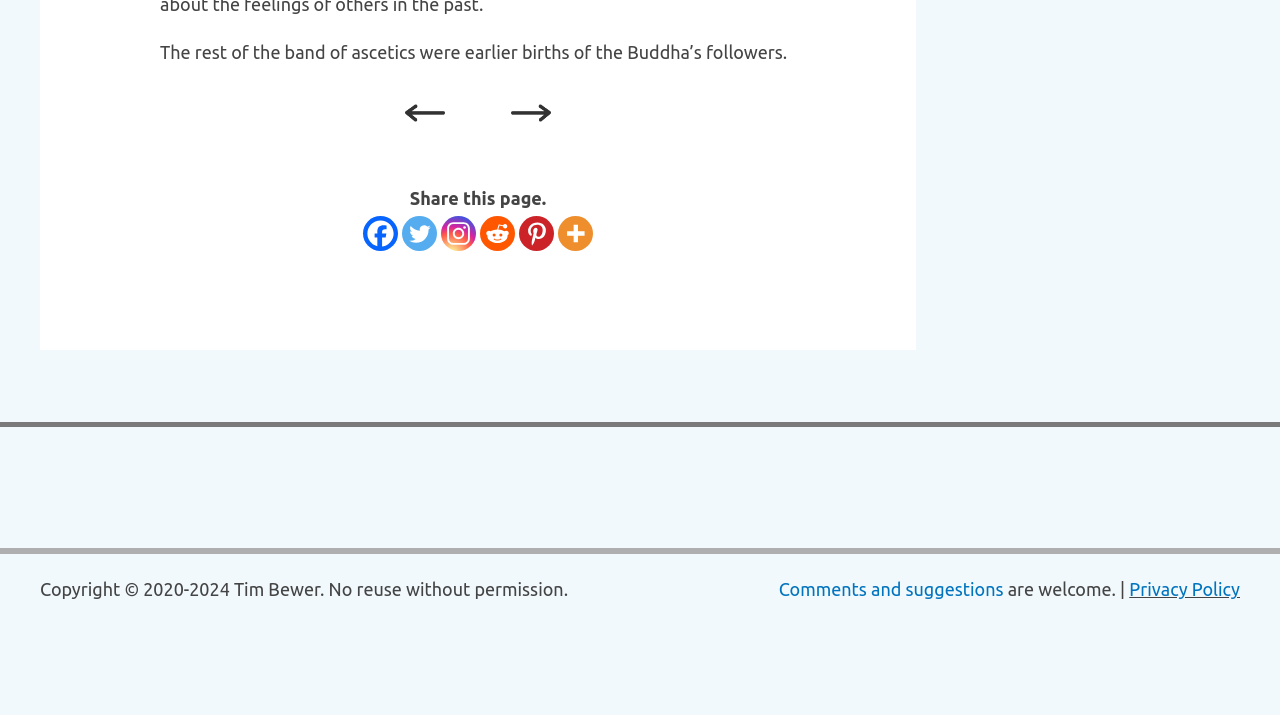Kindly determine the bounding box coordinates of the area that needs to be clicked to fulfill this instruction: "click next arrow".

[0.399, 0.141, 0.431, 0.169]